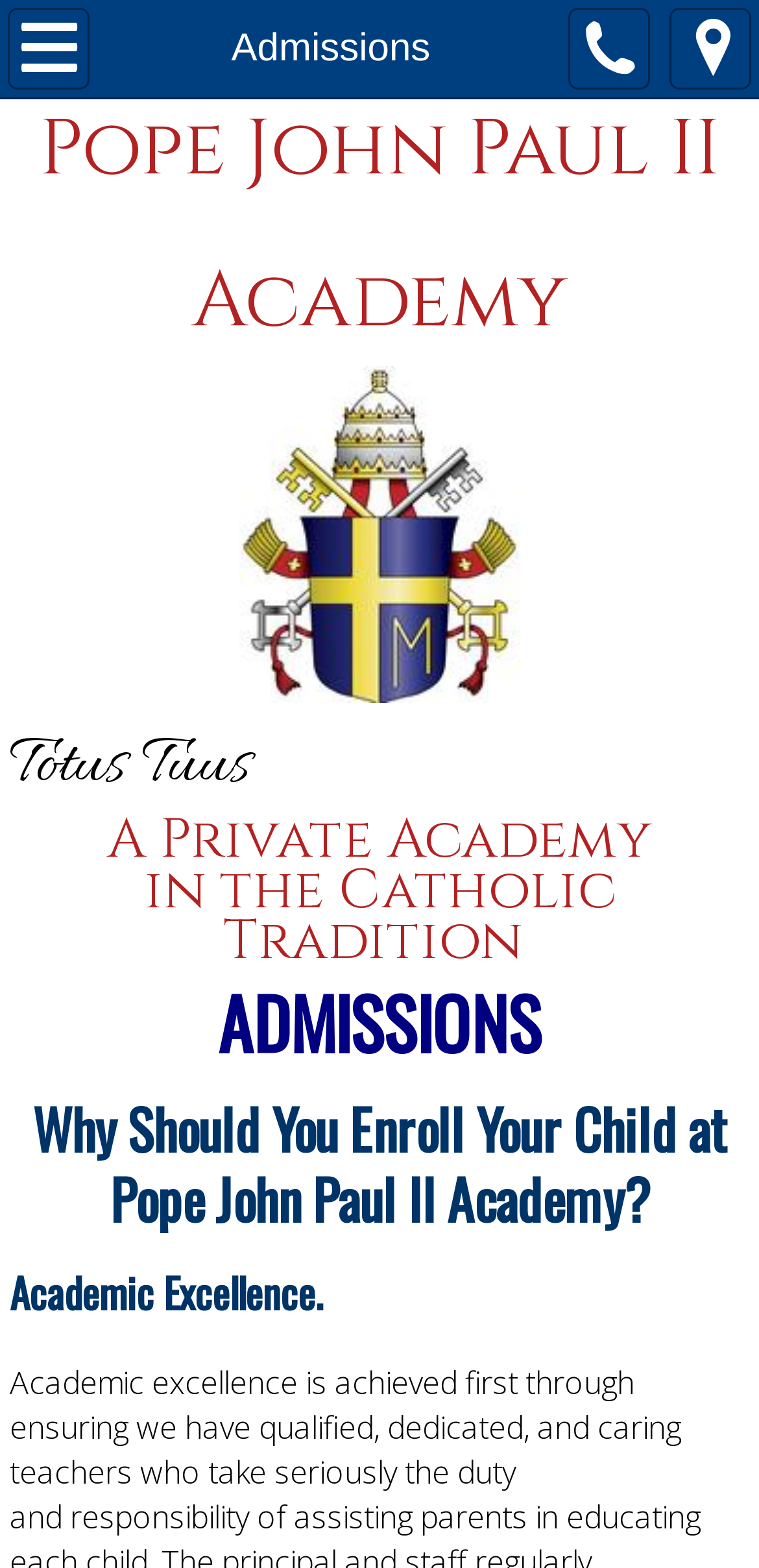Provide the bounding box coordinates for the specified HTML element described in this description: "parent_node: Admissions". The coordinates should be four float numbers ranging from 0 to 1, in the format [left, top, right, bottom].

[0.738, 0.0, 0.862, 0.062]